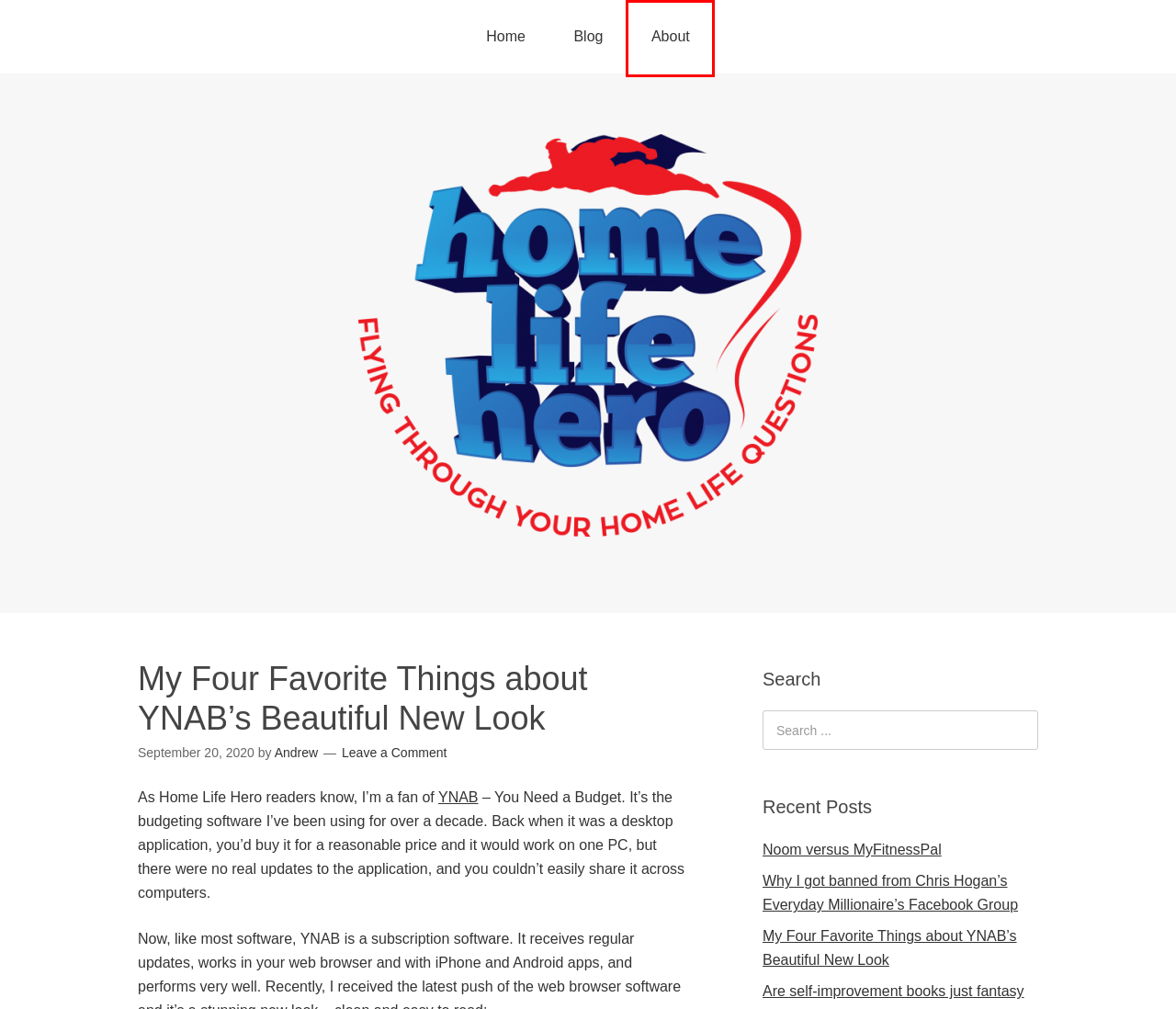Review the webpage screenshot and focus on the UI element within the red bounding box. Select the best-matching webpage description for the new webpage that follows after clicking the highlighted element. Here are the candidates:
A. Why I got banned from Chris Hogan’s Everyday Millionaire’s Facebook Group – Home Life Hero
B. Post – Home Life Hero
C. About – Home Life Hero
D. Optimized WordPress Themes by Themehall
E. Andrew – Home Life Hero
F. Home Life Hero
G. Blog – Home Life Hero
H. Noom versus MyFitnessPal – Home Life Hero

C